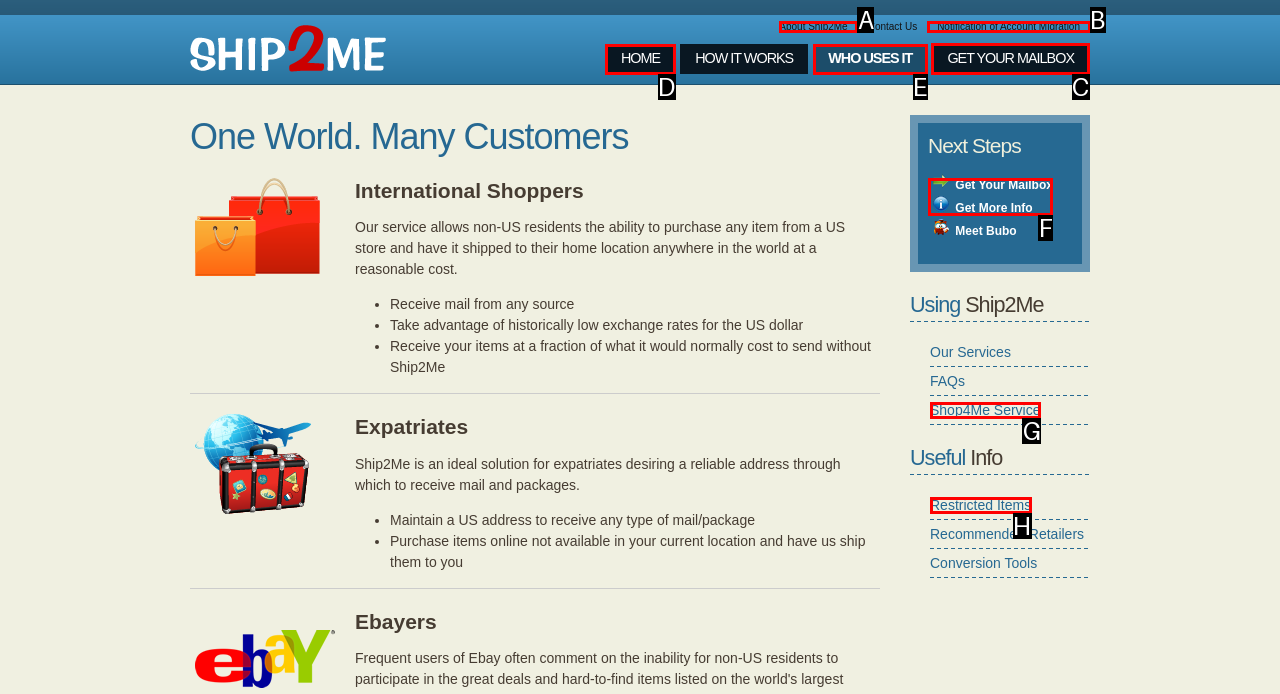Which option should you click on to fulfill this task: Get your mailbox? Answer with the letter of the correct choice.

C